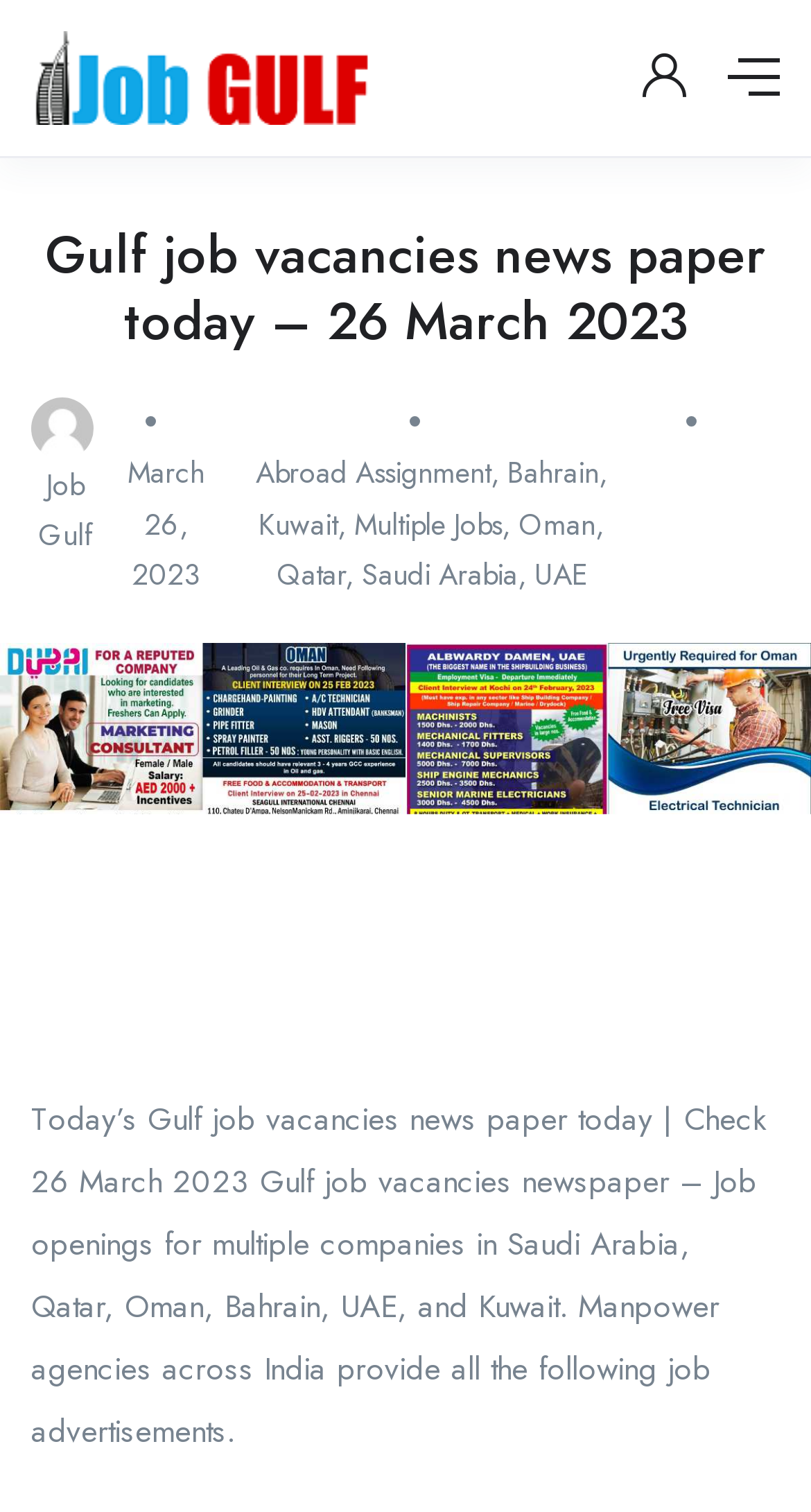Use a single word or phrase to answer the question:
What is the date of the job vacancies newspaper?

26 March 2023